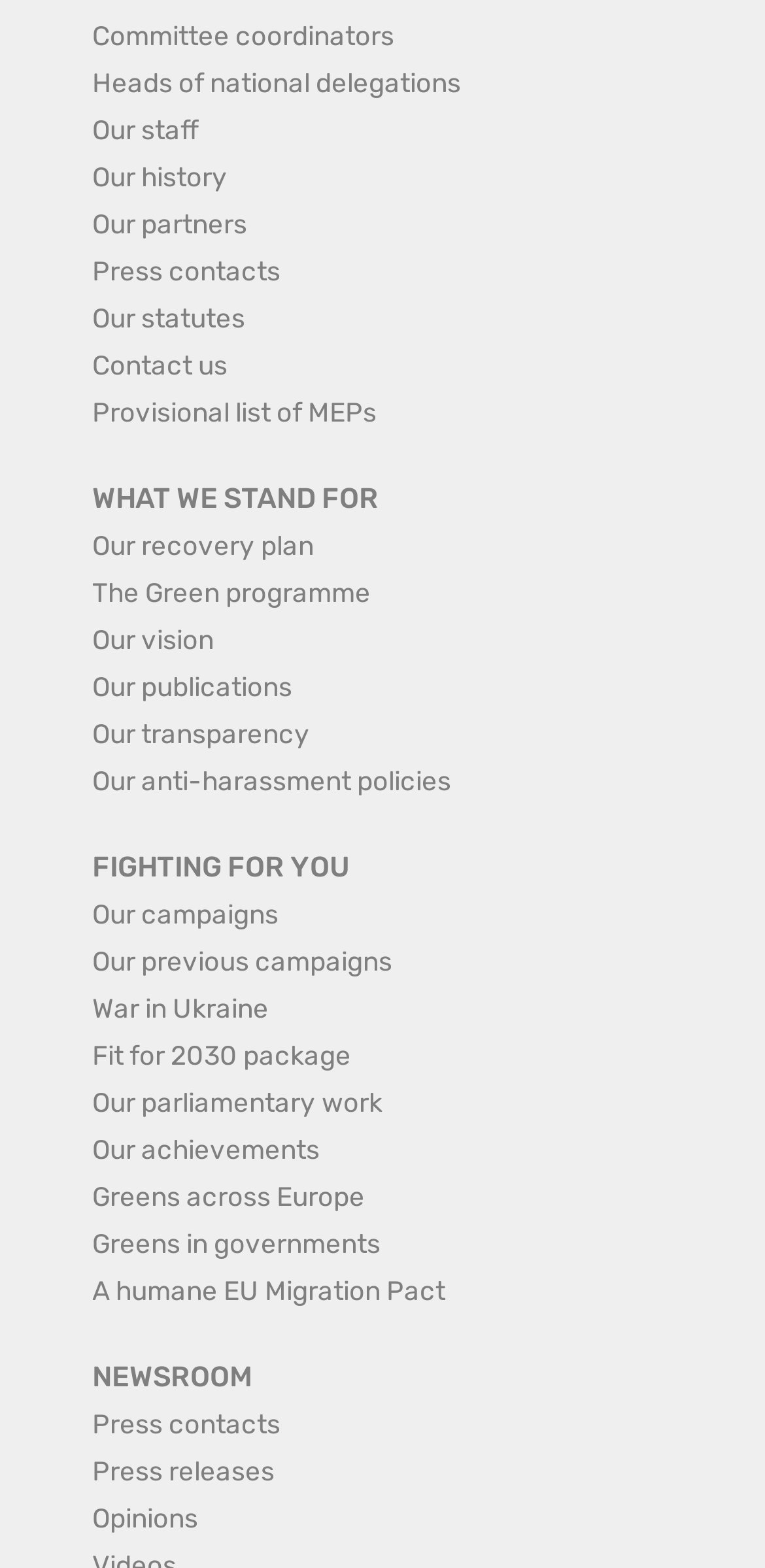Find the bounding box coordinates of the clickable region needed to perform the following instruction: "Discover our vision". The coordinates should be provided as four float numbers between 0 and 1, i.e., [left, top, right, bottom].

[0.121, 0.397, 0.279, 0.417]